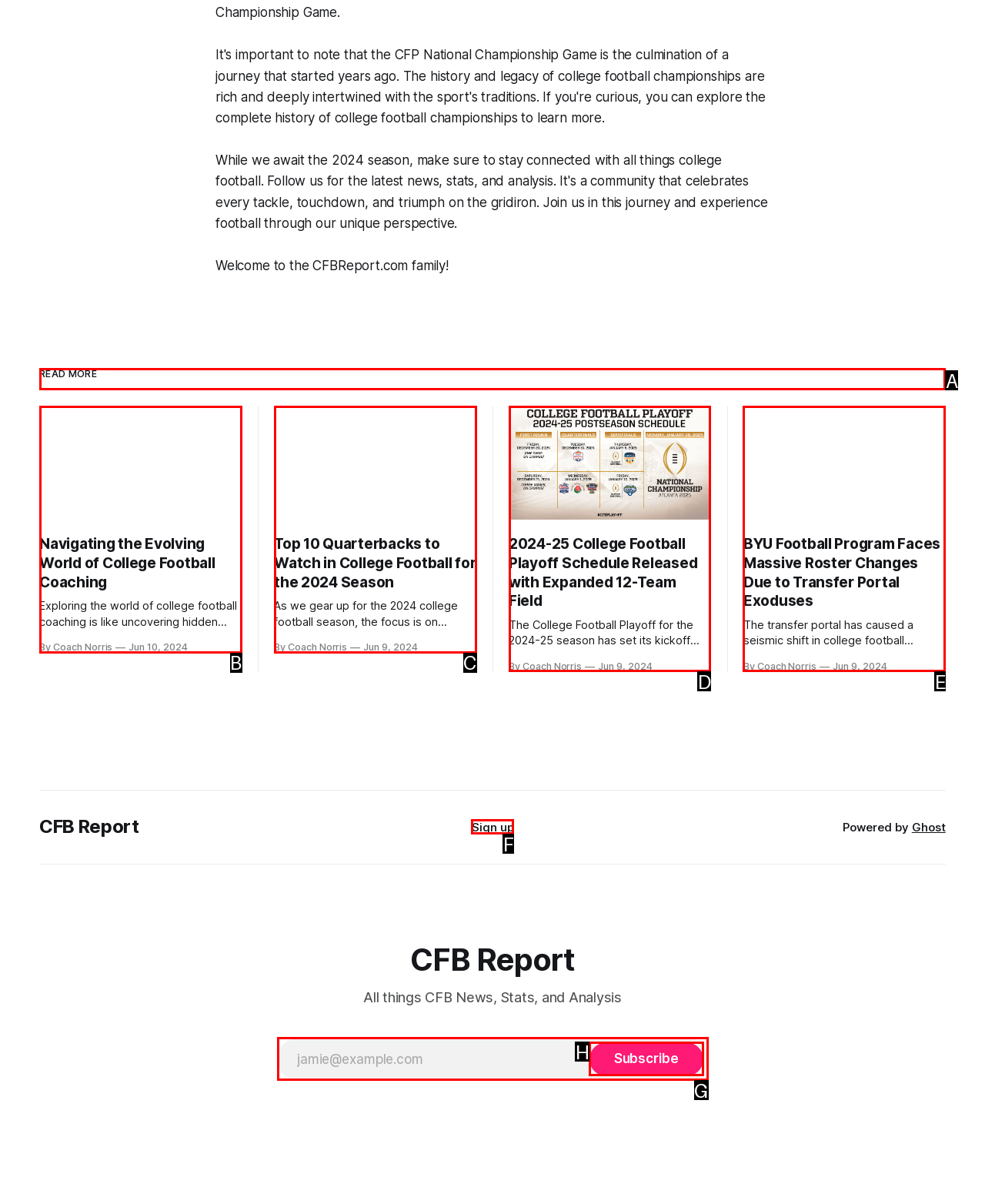Tell me which one HTML element I should click to complete the following task: Click on the 'READ MORE' heading Answer with the option's letter from the given choices directly.

A